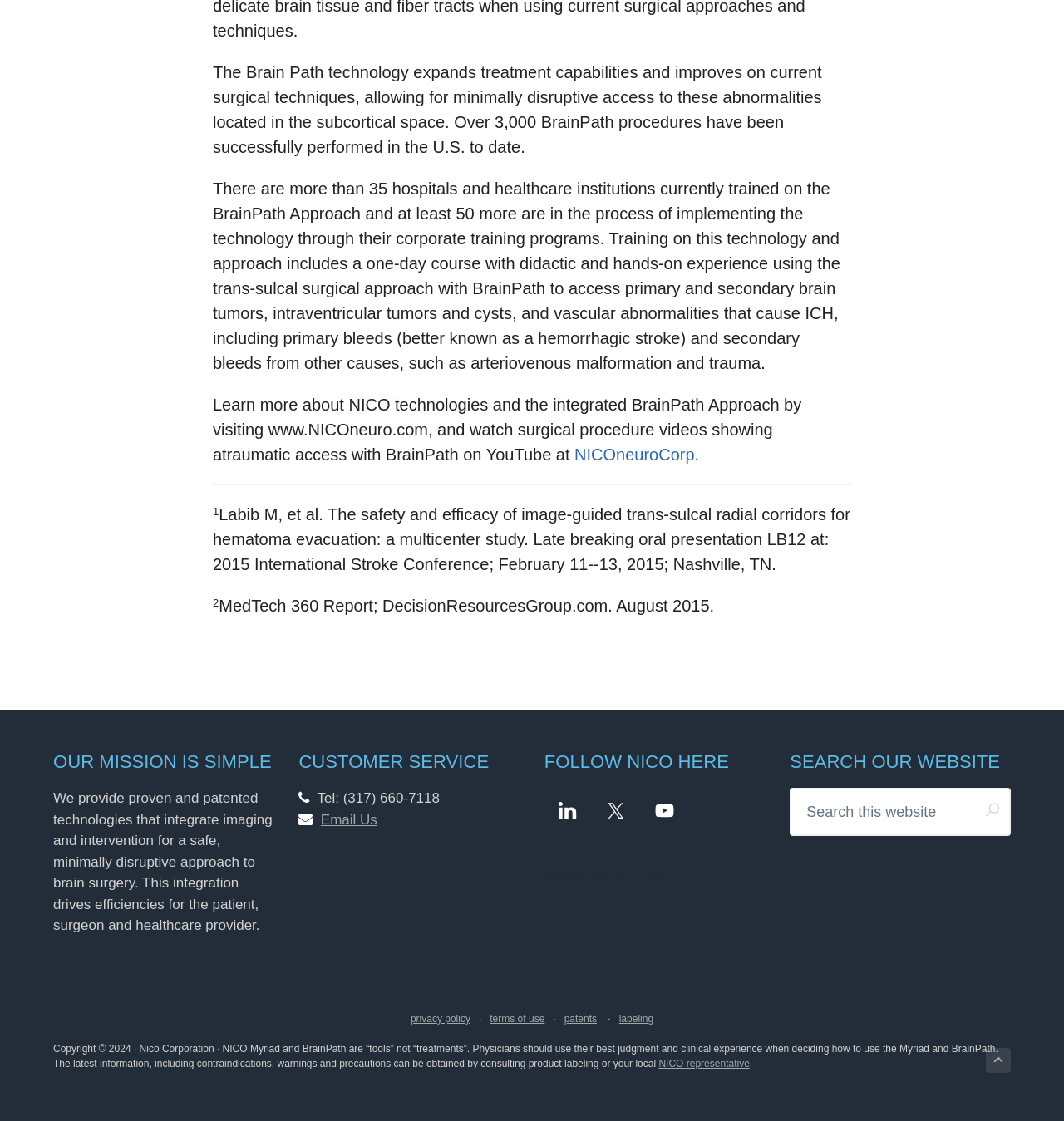Provide the bounding box coordinates of the HTML element this sentence describes: "Email Us".

[0.301, 0.724, 0.355, 0.738]